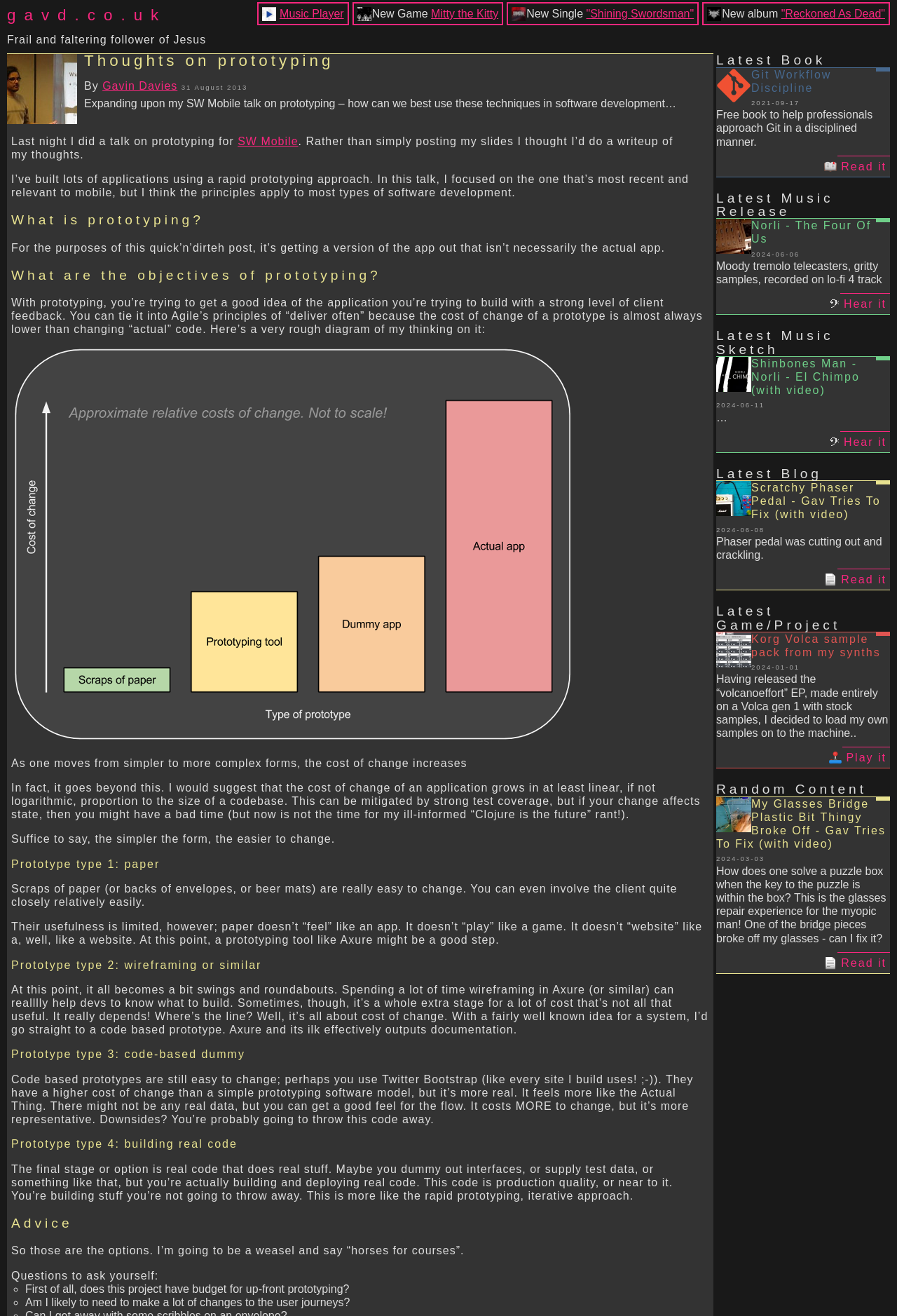Can you find and provide the main heading text of this webpage?

Thoughts on prototyping